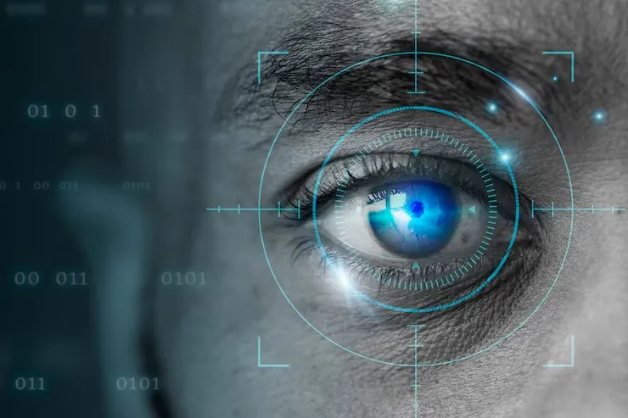Provide your answer to the question using just one word or phrase: What is faintly visible in the background?

Binary code